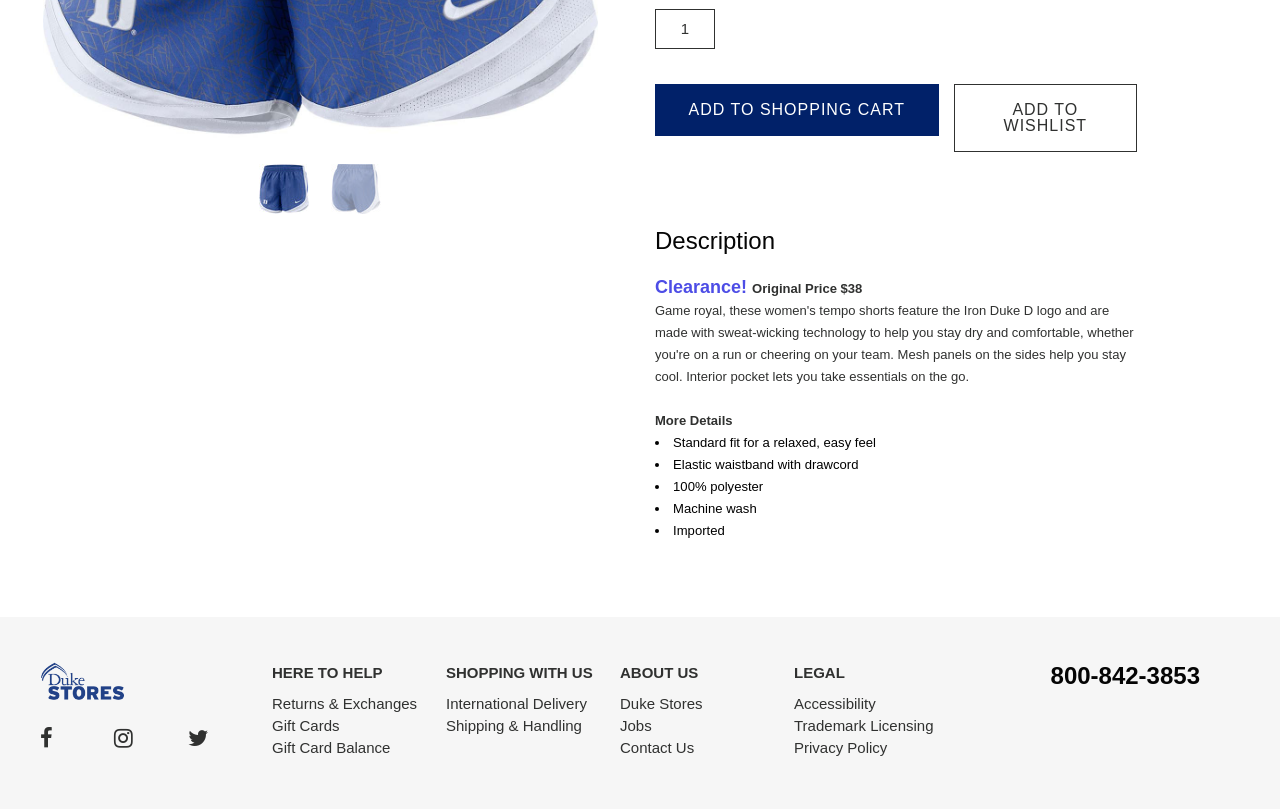Identify the bounding box coordinates for the UI element described as follows: Add to Shopping Cart. Use the format (top-left x, top-left y, bottom-right x, bottom-right y) and ensure all values are floating point numbers between 0 and 1.

[0.512, 0.104, 0.733, 0.168]